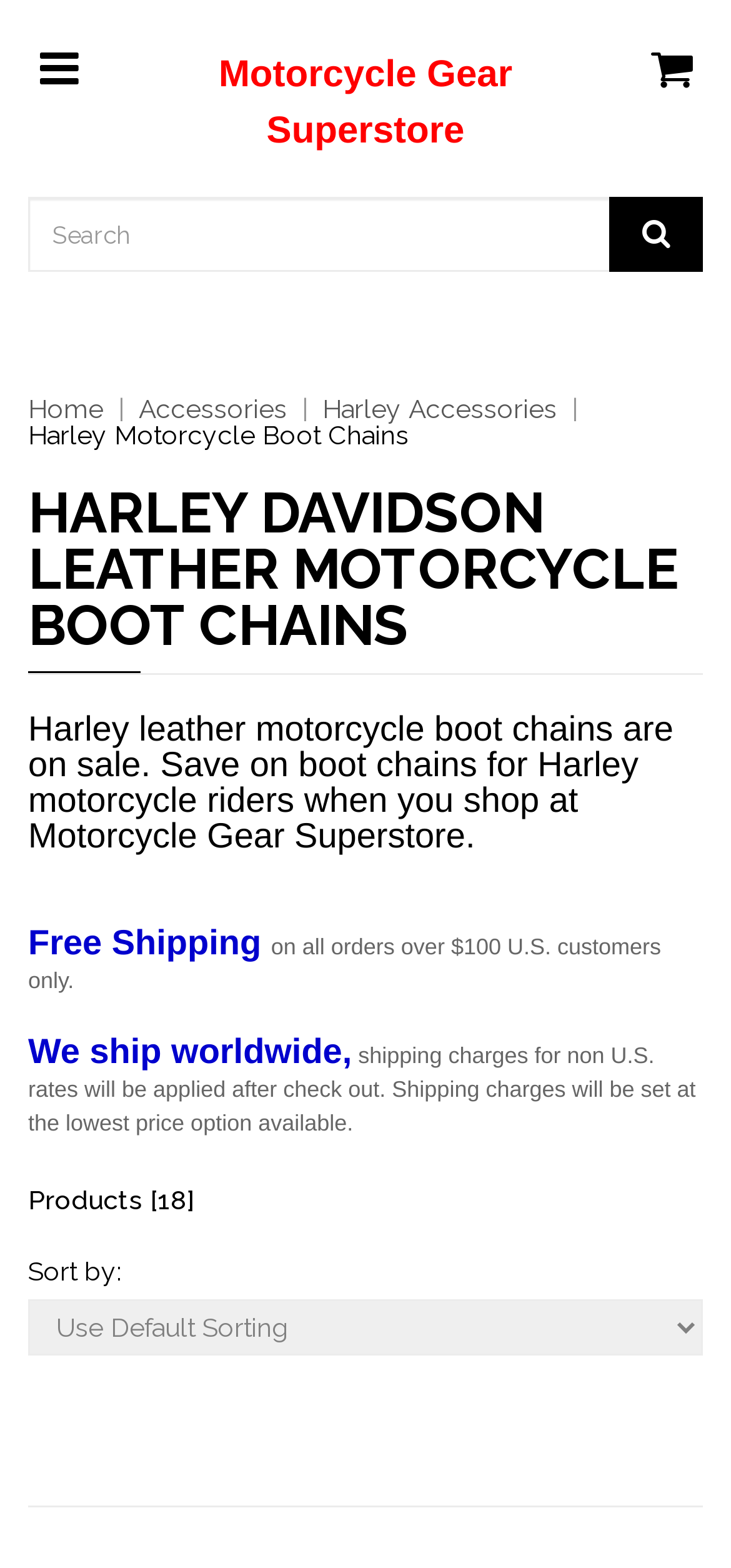Find the bounding box coordinates of the clickable area that will achieve the following instruction: "View your shopping cart".

[0.875, 0.026, 0.962, 0.061]